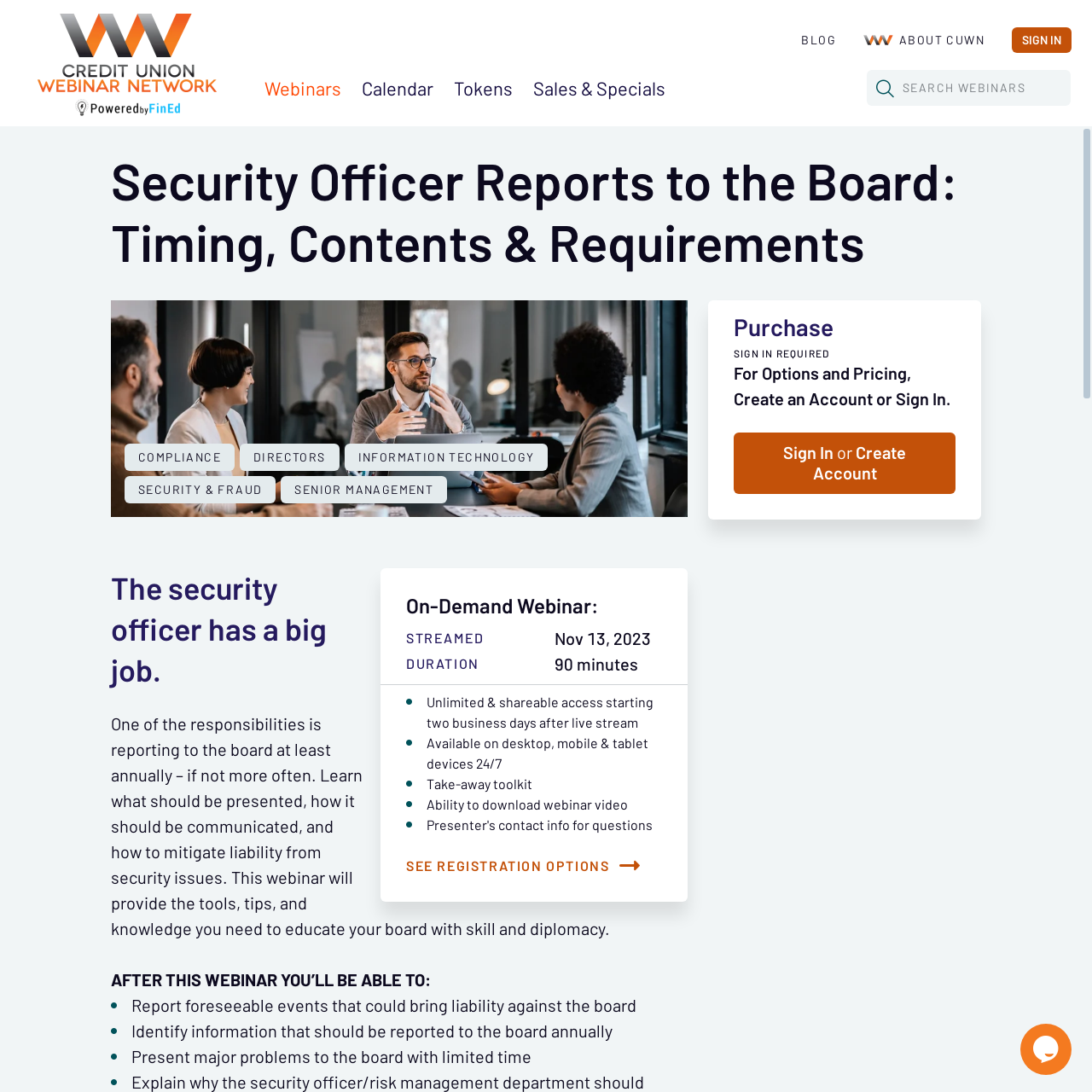Answer this question using a single word or a brief phrase:
What is the purpose of the webinar?

Educate the board with skill and diplomacy